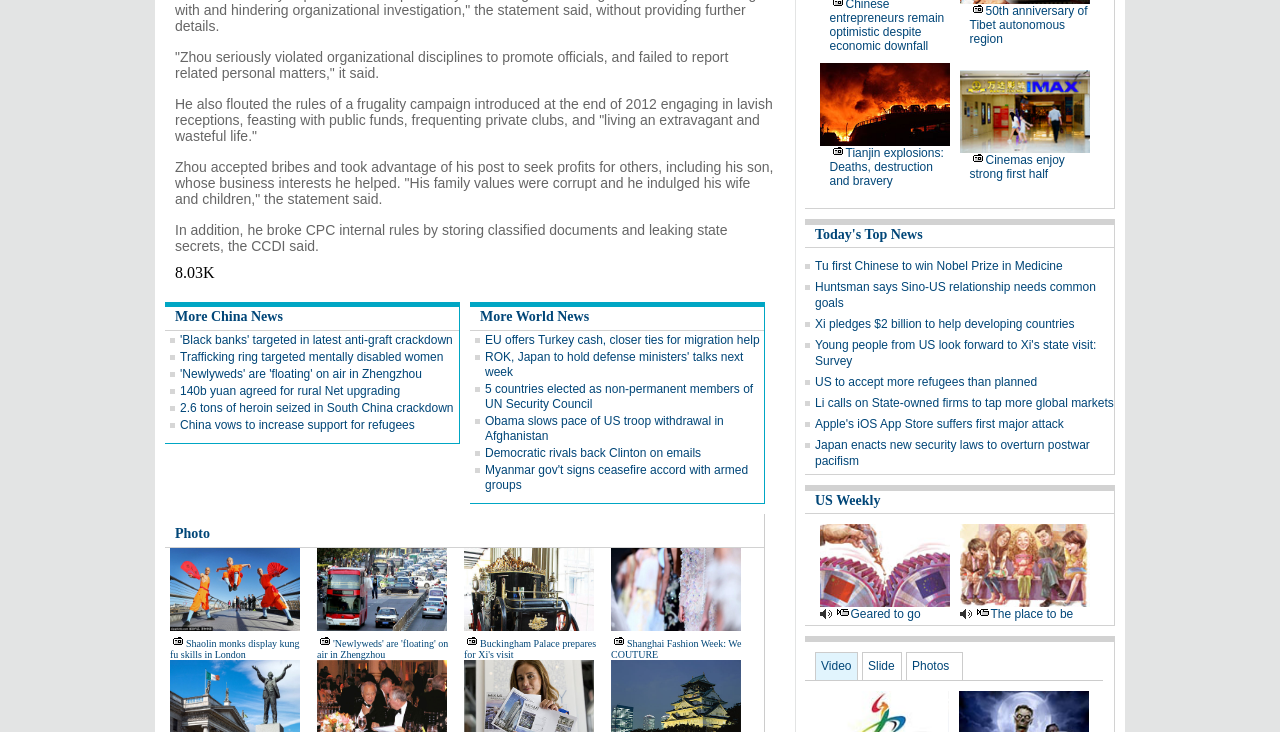From the given element description: "Slide", find the bounding box for the UI element. Provide the coordinates as four float numbers between 0 and 1, in the order [left, top, right, bottom].

[0.673, 0.891, 0.705, 0.929]